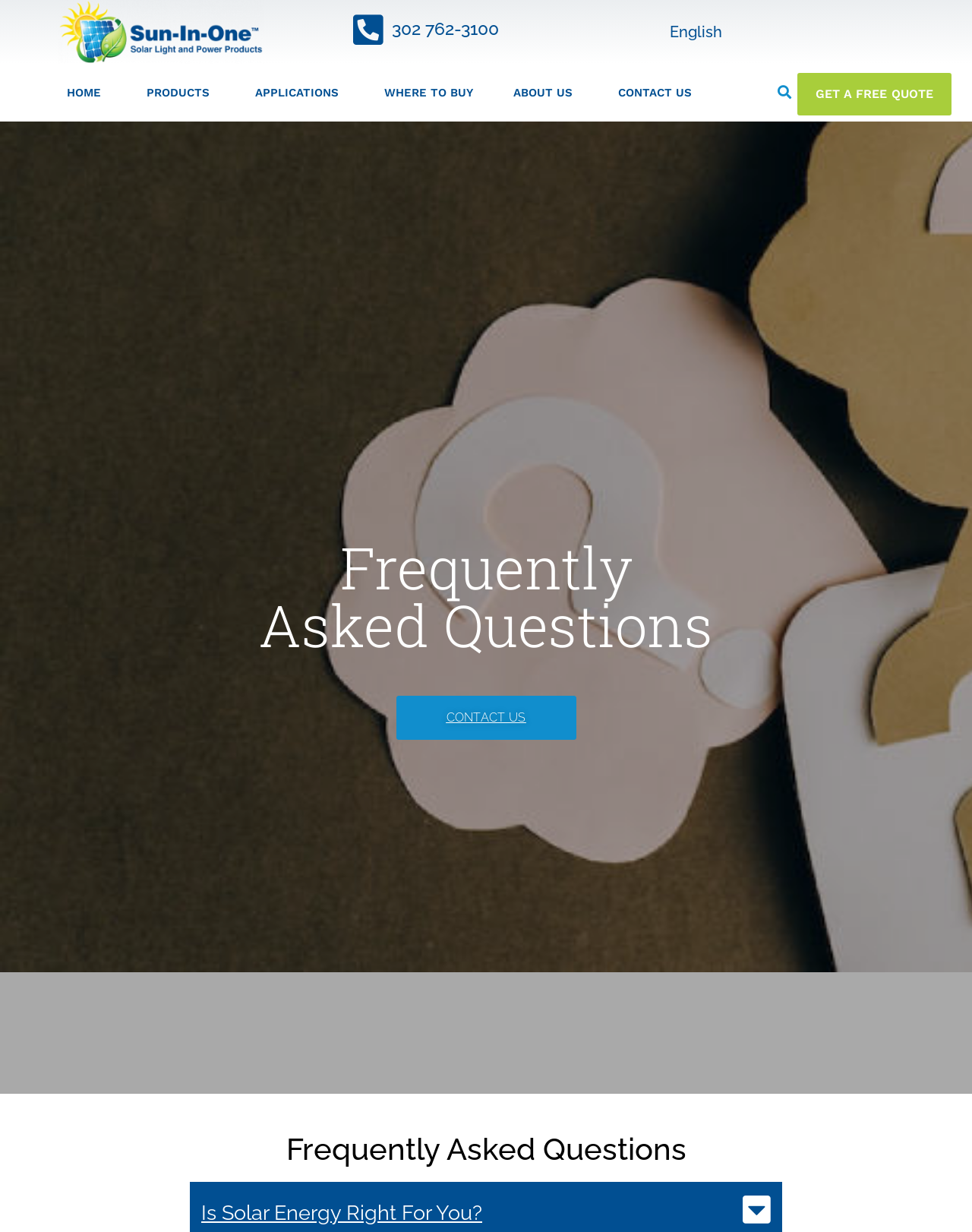Look at the image and give a detailed response to the following question: What is the text on the button next to the search bar?

I found the button next to the search bar by looking at the element with a bounding box of [0.78, 0.065, 0.82, 0.085], which contains a button with the text 'Search'.